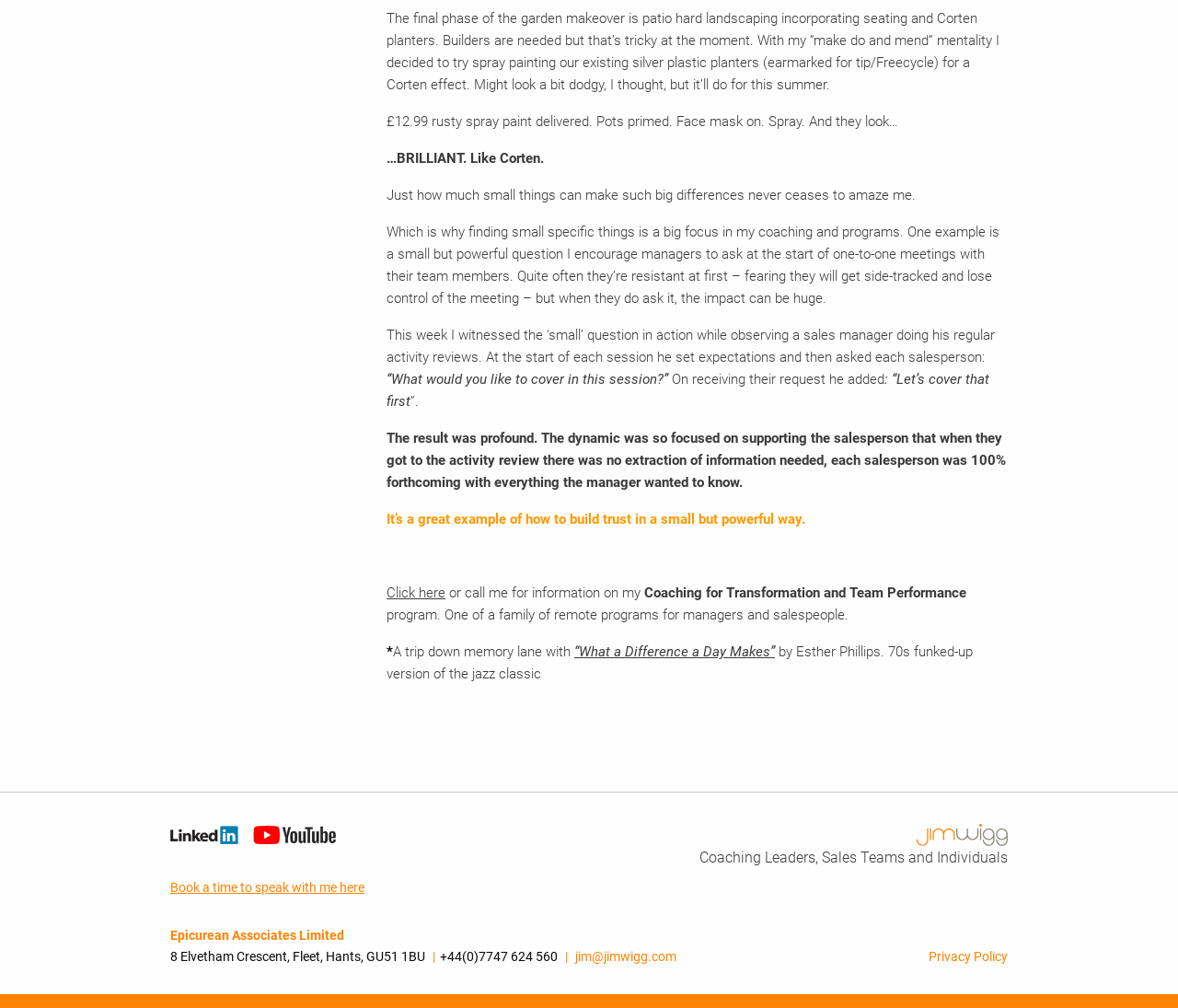Give the bounding box coordinates for the element described by: "alt="Youtube"".

[0.215, 0.818, 0.285, 0.836]